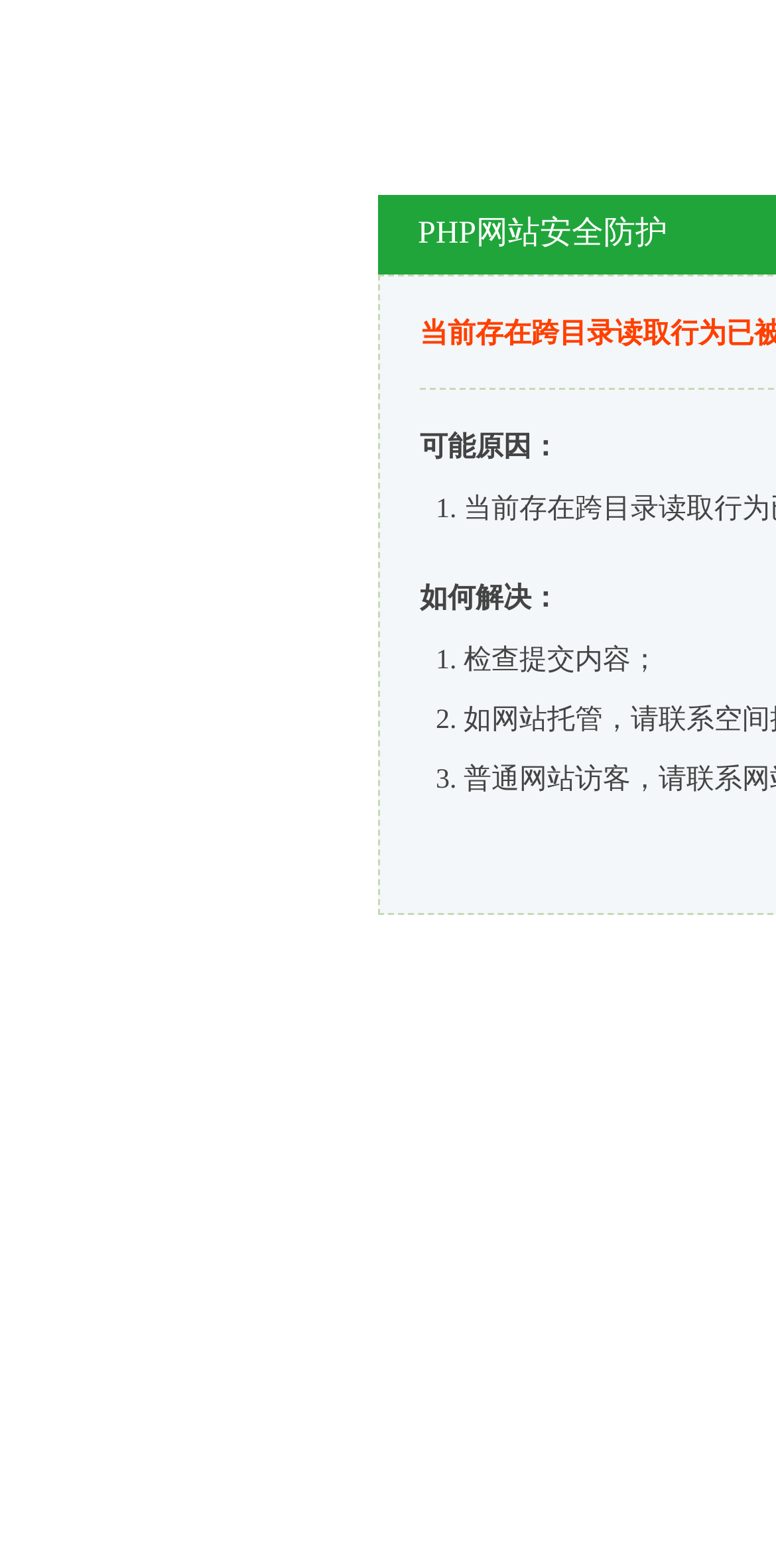Answer the following in one word or a short phrase: 
What is the first possible reason mentioned?

检查提交内容；